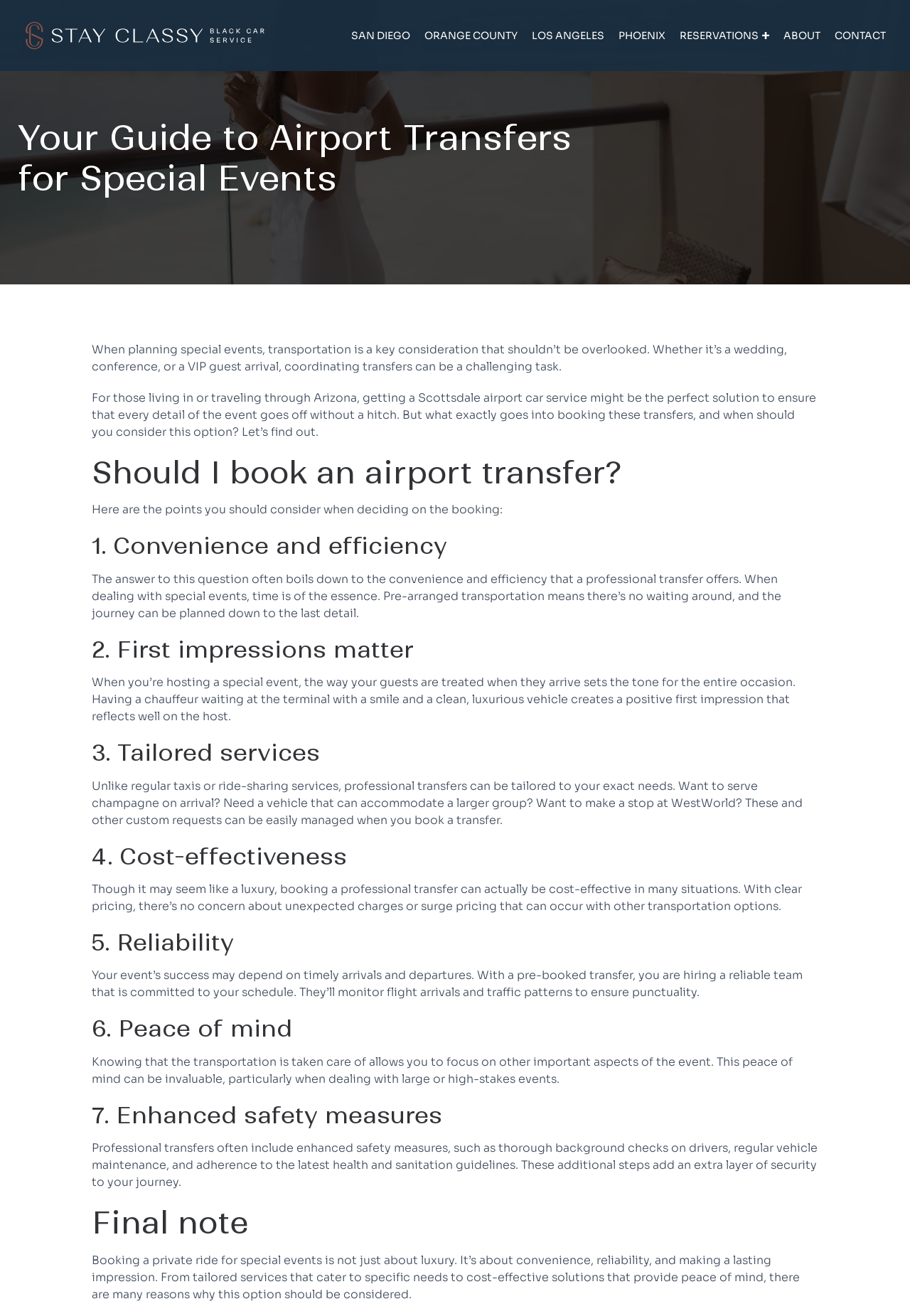Identify and provide the bounding box for the element described by: "Lawyers - Get Listed Now!".

None